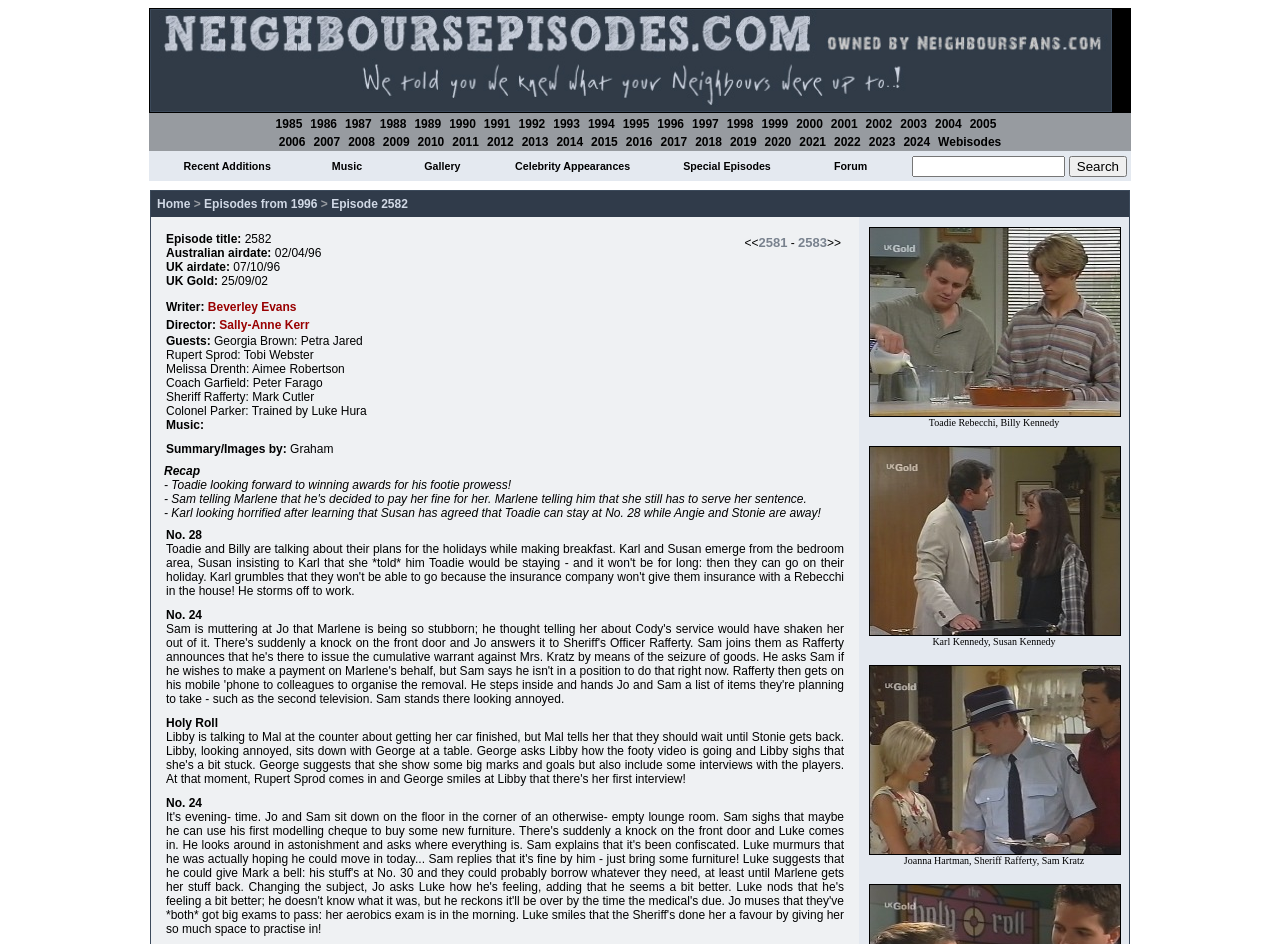Answer this question using a single word or a brief phrase:
What is the purpose of the search function?

To find specific episodes